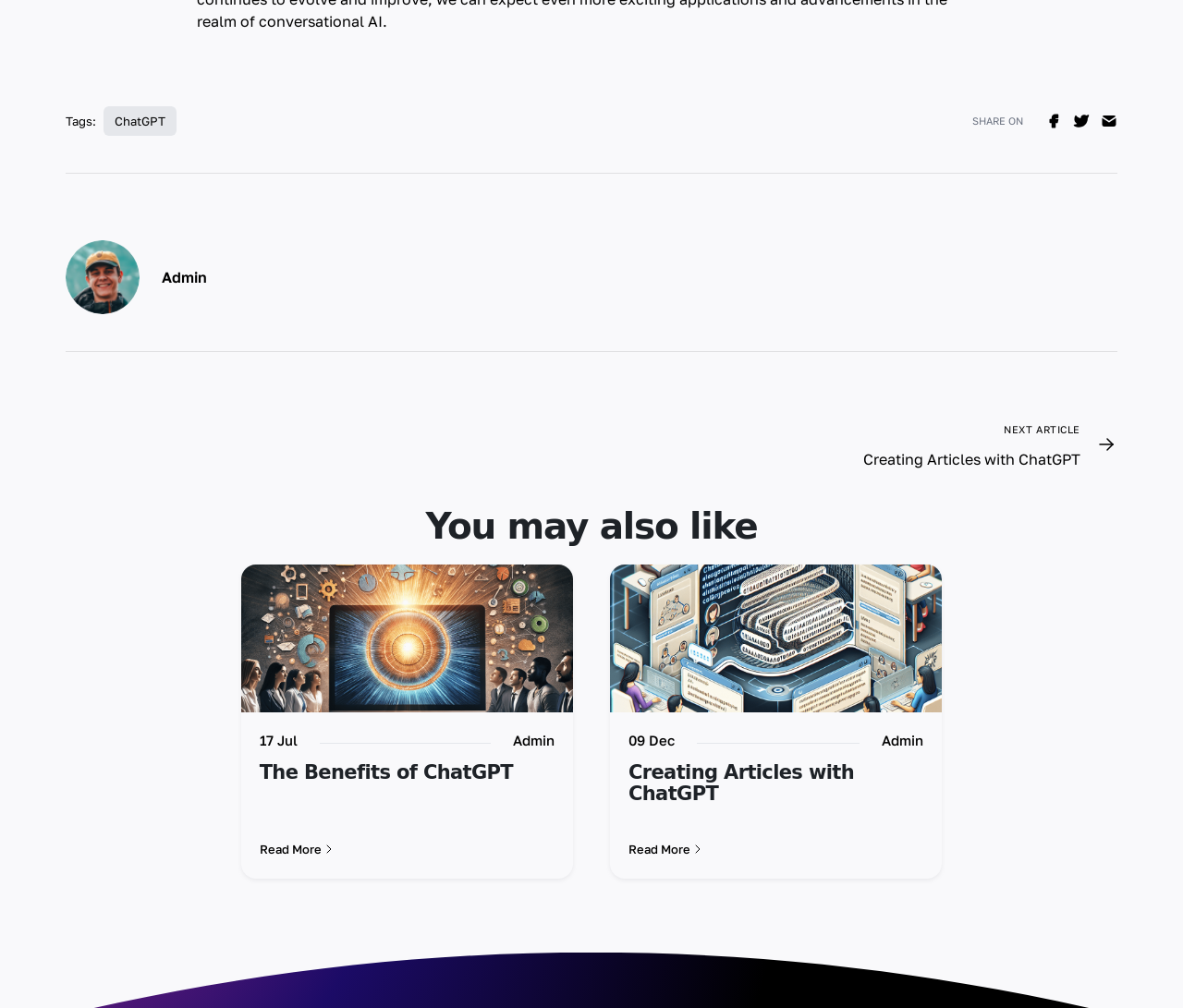What is the date of the first article?
Ensure your answer is thorough and detailed.

I looked at the first article element [68] and found the time element [301] with the text '17 Jul', which is the date of the first article.